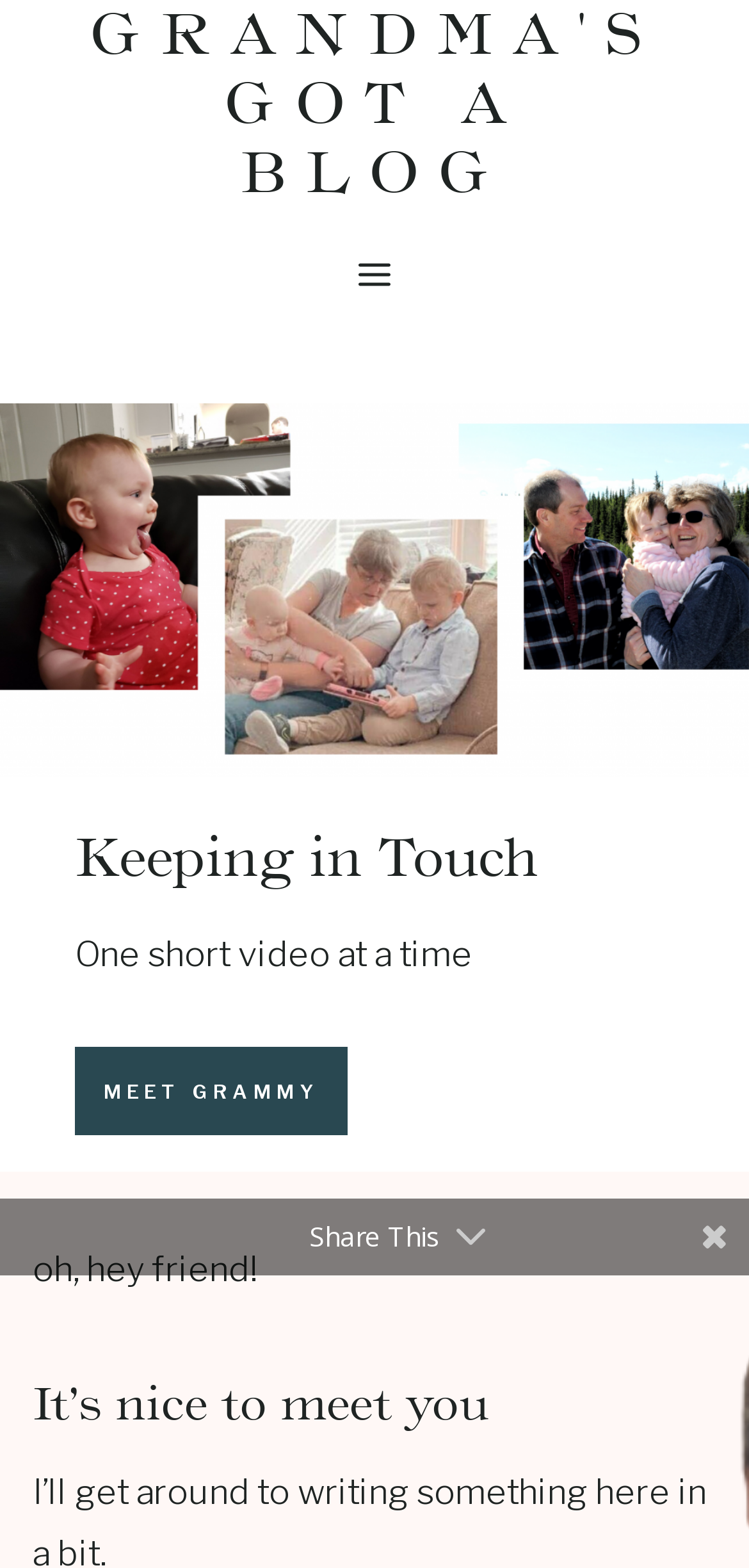What does the link 'MEET GRAMMY' suggest?
Respond to the question with a single word or phrase according to the image.

Meet the blogger